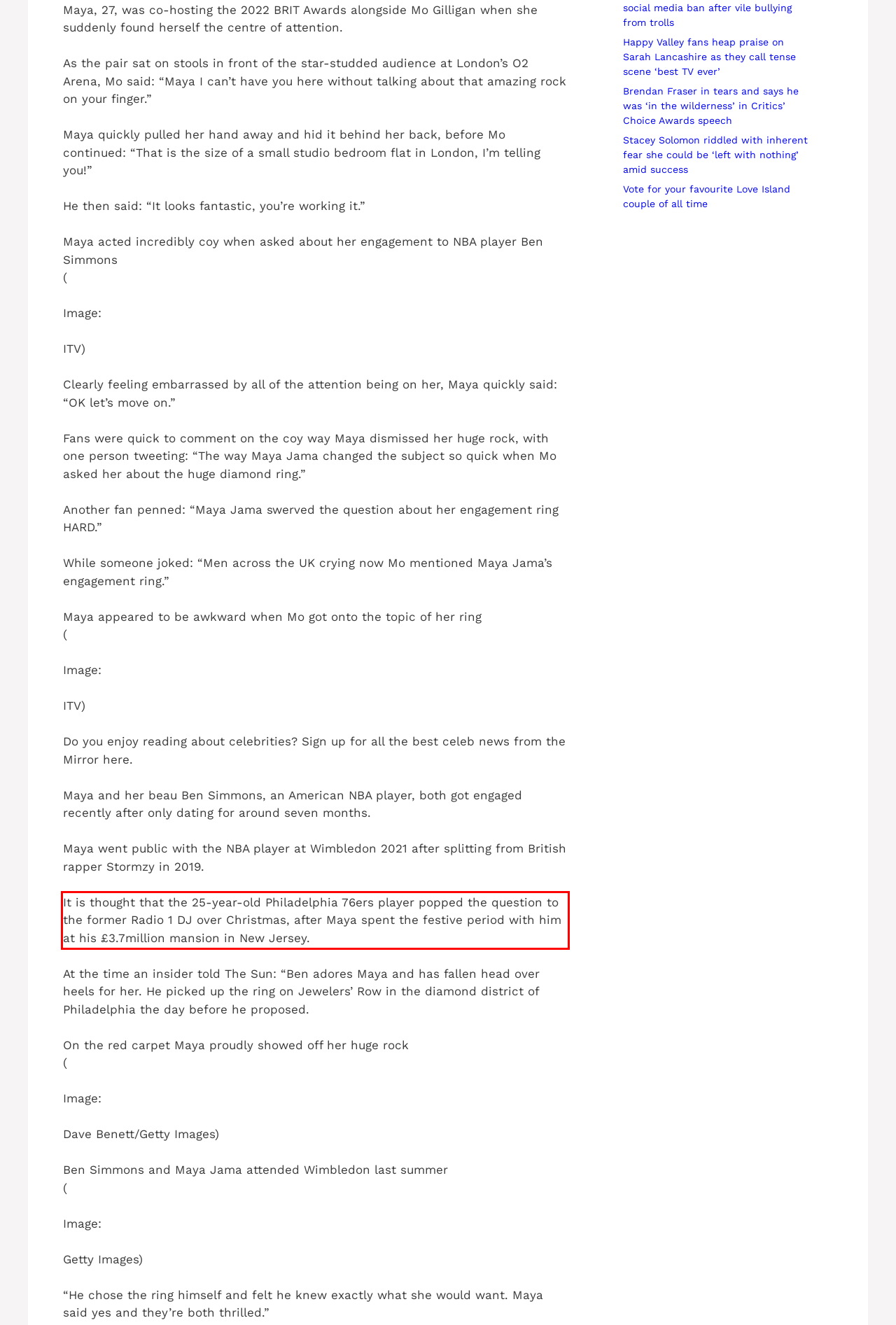Review the screenshot of the webpage and recognize the text inside the red rectangle bounding box. Provide the extracted text content.

It is thought that the 25-year-old Philadelphia 76ers player popped the question to the former Radio 1 DJ over Christmas, after Maya spent the festive period with him at his £3.7million mansion in New Jersey.